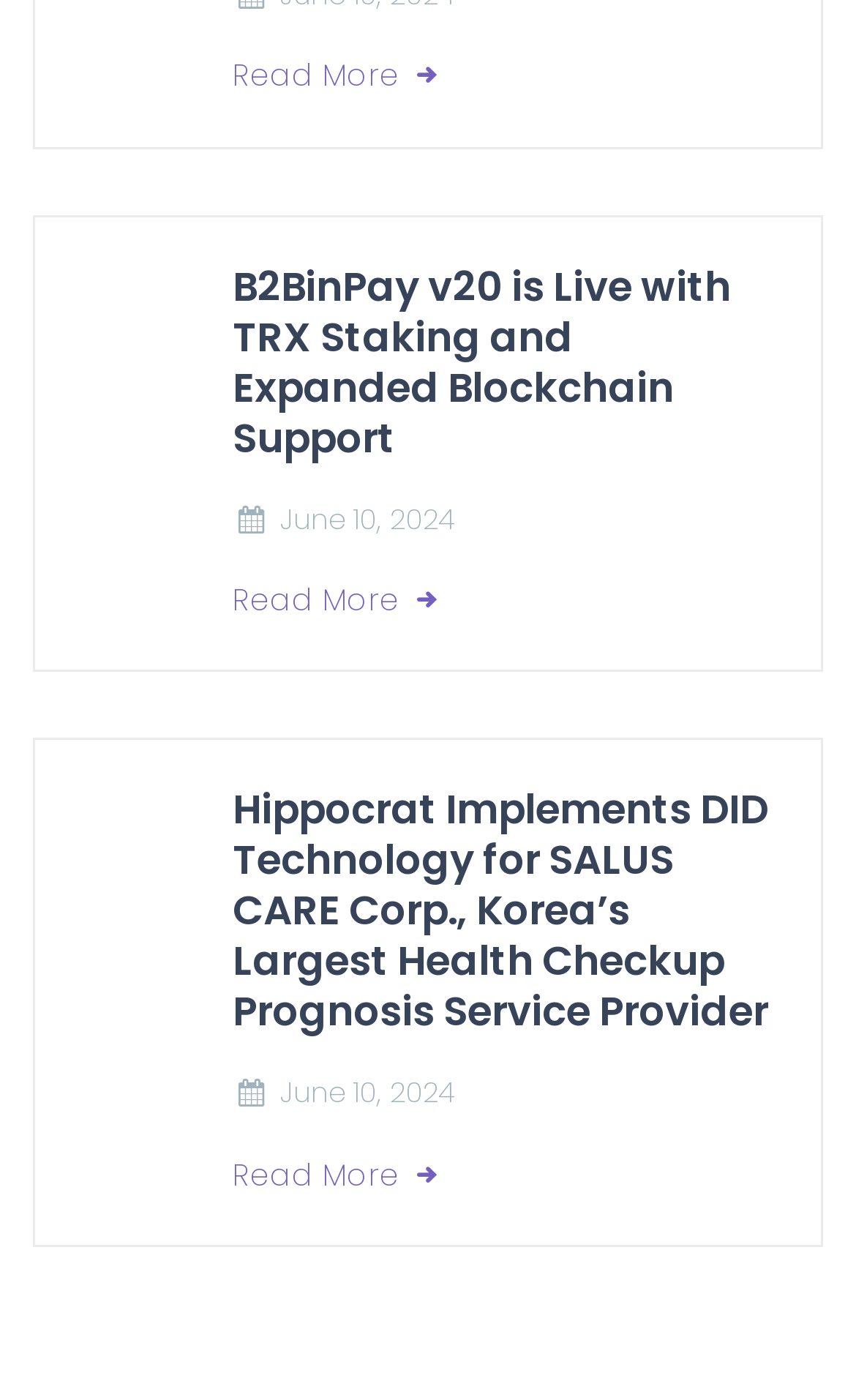Determine the bounding box coordinates of the region that needs to be clicked to achieve the task: "Read more about the latest news".

[0.271, 0.411, 0.908, 0.448]